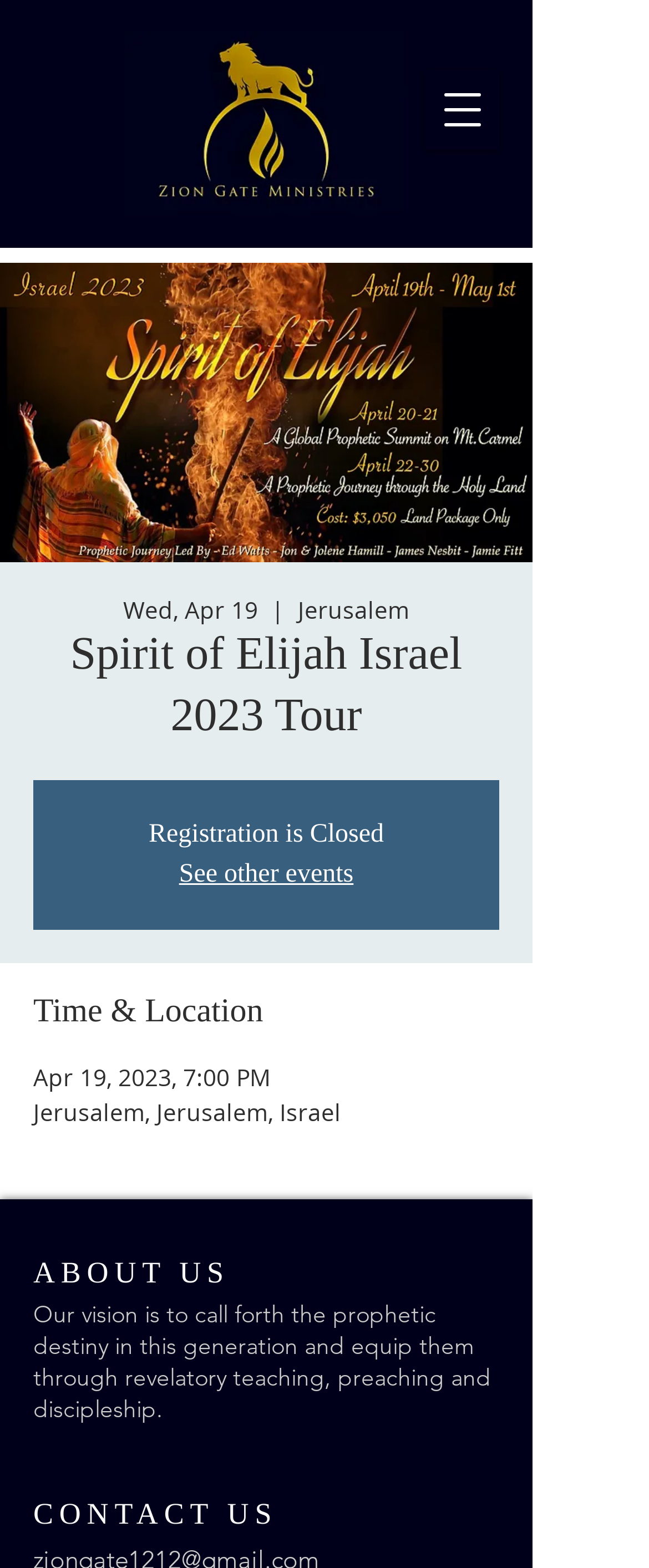Where is the event located?
Using the image as a reference, answer the question in detail.

I found the event location by looking at the 'Time & Location' section, where it is specified as 'Jerusalem, Jerusalem, Israel'.